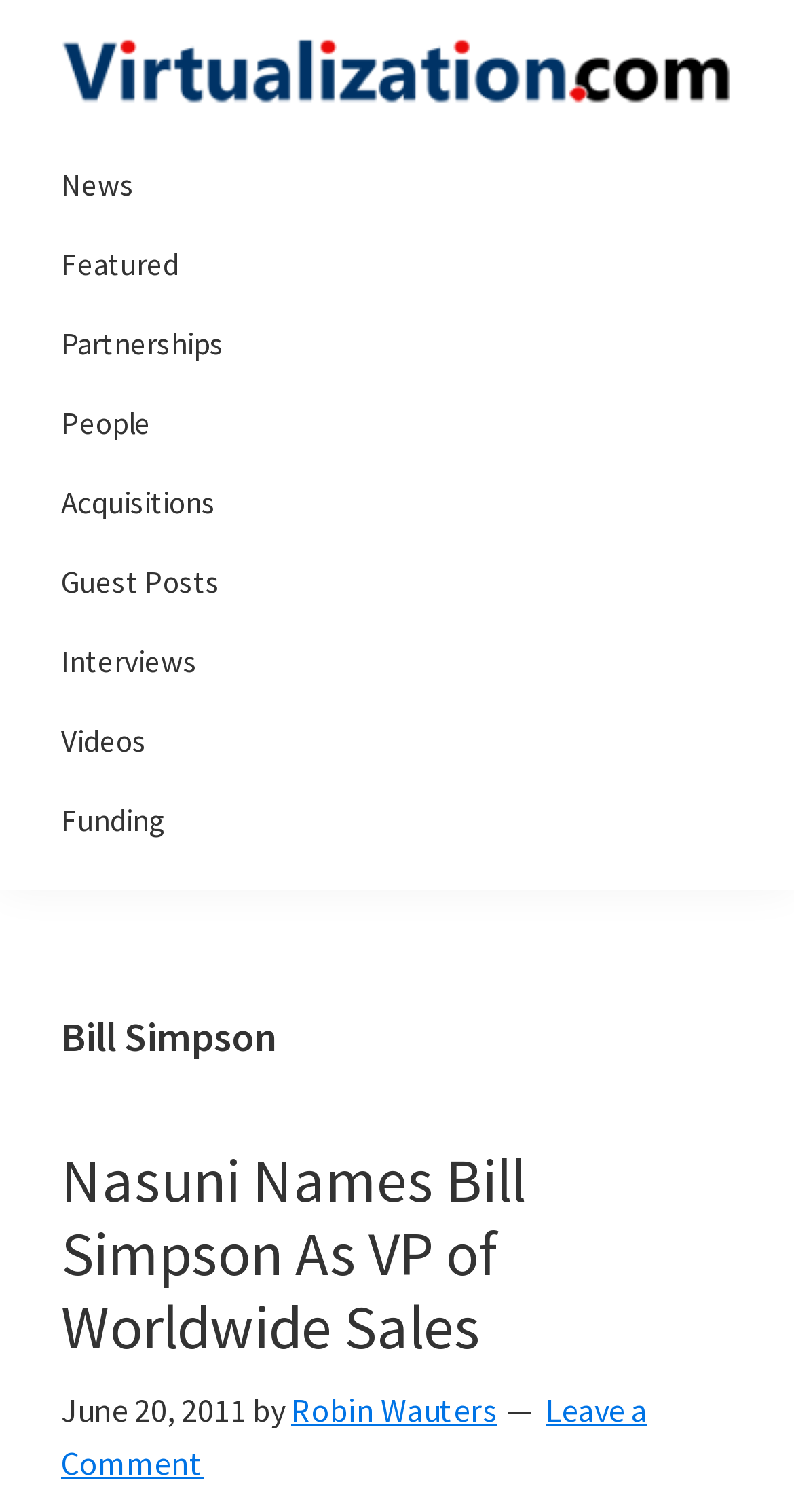Provide the bounding box coordinates of the HTML element this sentence describes: "ABOUT". The bounding box coordinates consist of four float numbers between 0 and 1, i.e., [left, top, right, bottom].

None